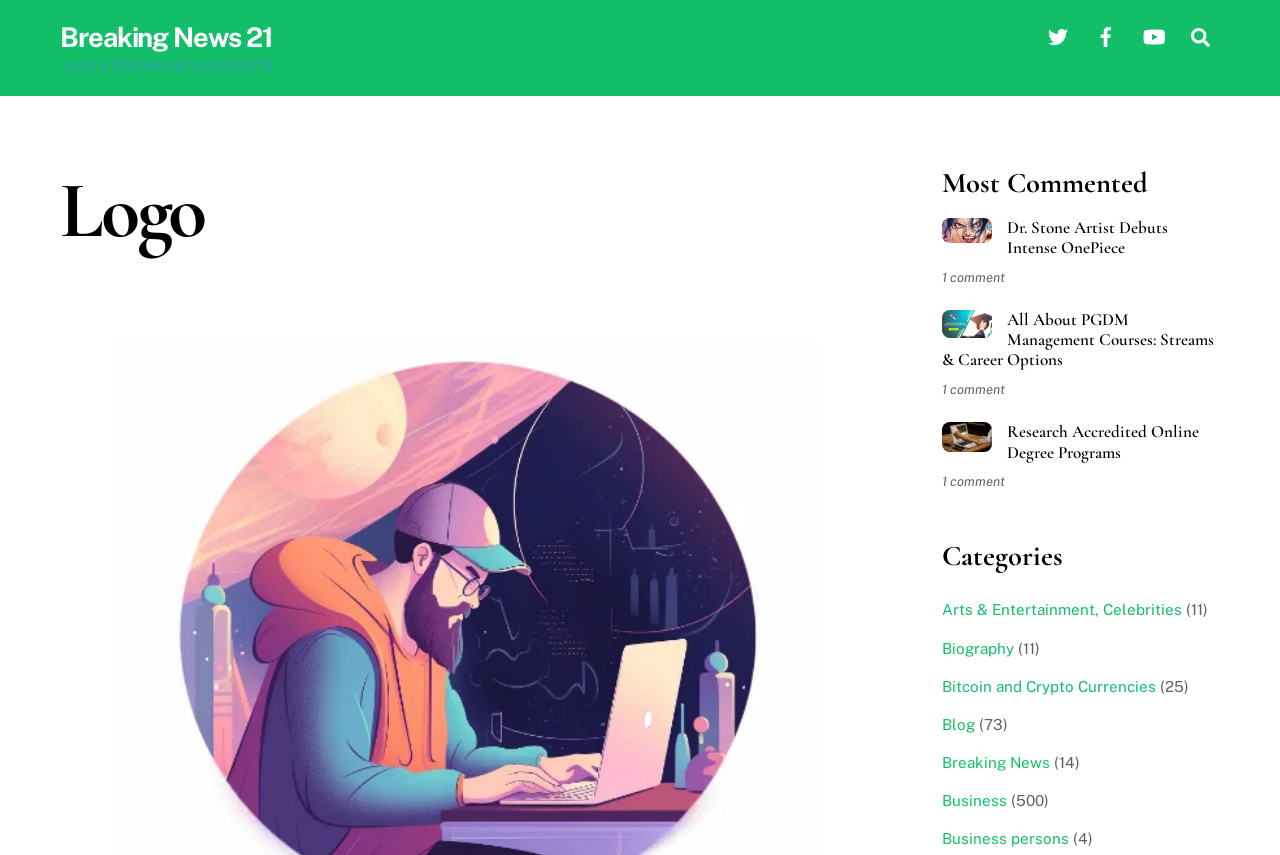Illustrate the webpage with a detailed description.

The webpage is a news website with a prominent logo at the top left corner, accompanied by a link to "Breaking News 21" and a static text "DAILY BREAKING NEWS SITE" beside it. 

On the top right corner, there are three social media links: Twitter, Facebook, and YouTube, each with an icon and a brief description. 

Below the logo, there is a search bar with a "Search" icon and a link to "Search Search". 

The main content of the webpage is divided into two sections. The left section has a heading "Logo" and appears to be a navigation menu or a list of categories. 

The right section is divided into two parts. The top part has a heading "Most Commented" and displays a list of news articles with images, titles, and the number of comments. There are three articles listed, each with a brief description and a link to the full article. 

The bottom part of the right section has a heading "Categories" and displays a list of categories with links and the number of articles in each category. There are nine categories listed, including "Arts & Entertainment", "Biography", "Bitcoin and Crypto Currencies", and more.